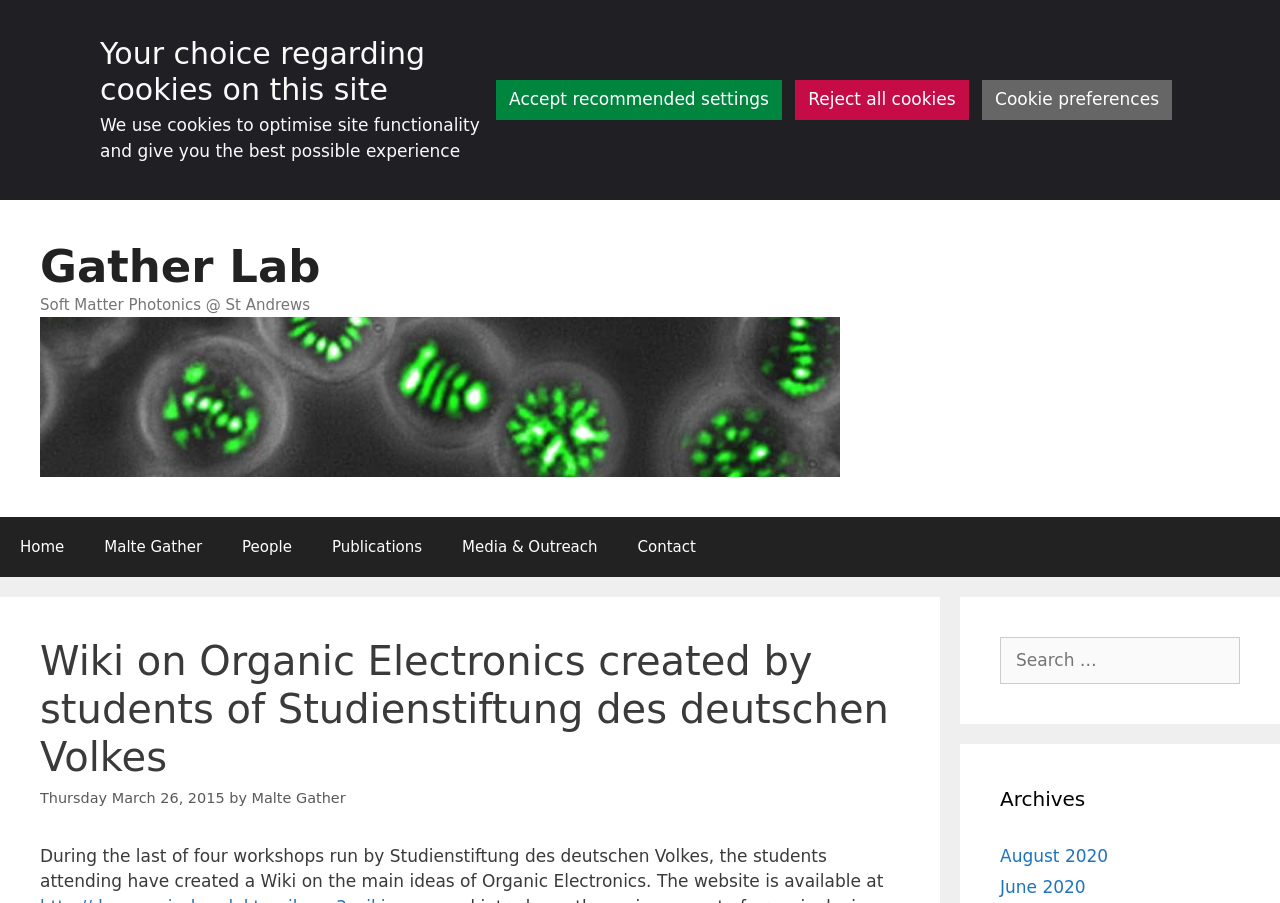Locate the primary headline on the webpage and provide its text.

Wiki on Organic Electronics created by students of Studienstiftung des deutschen Volkes